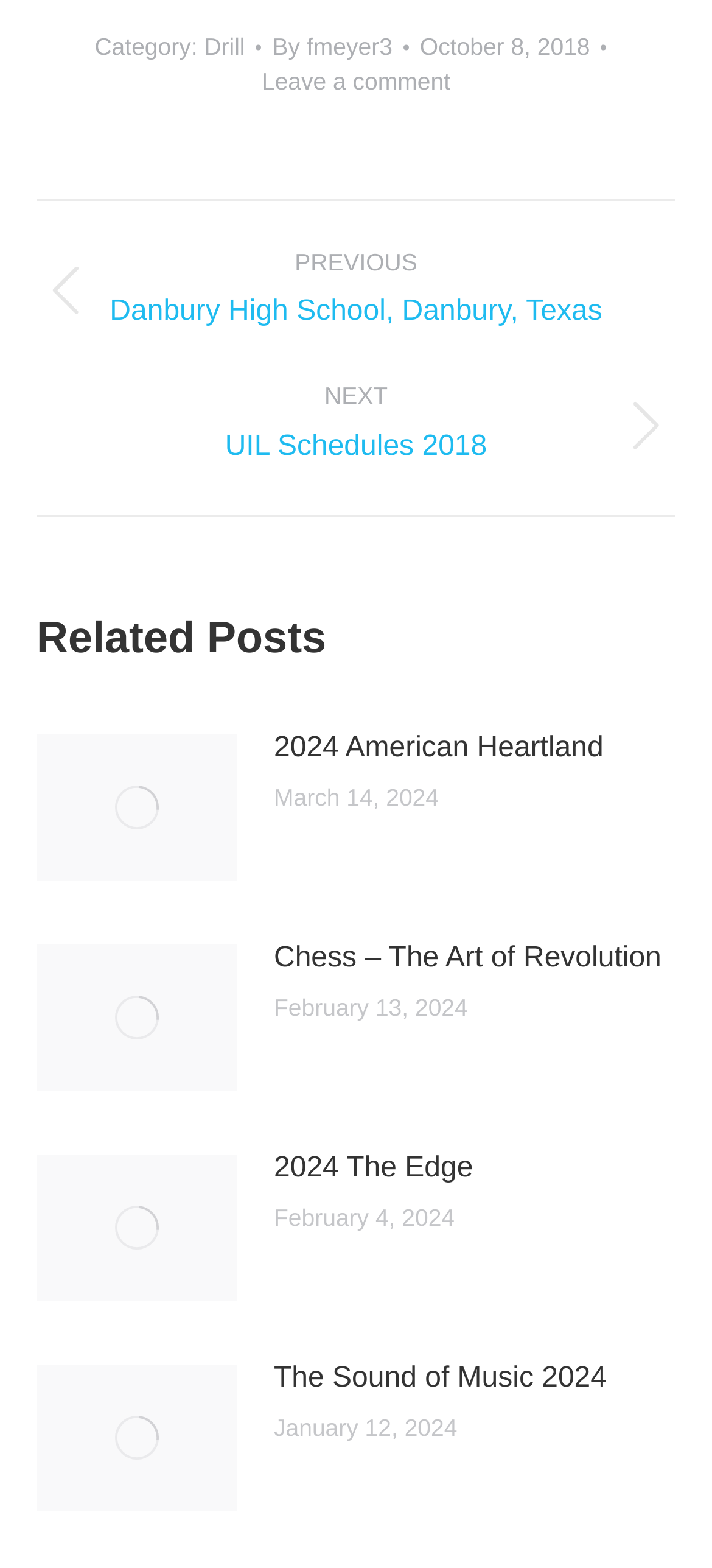Identify the bounding box coordinates for the UI element described as: "Drill". The coordinates should be provided as four floats between 0 and 1: [left, top, right, bottom].

[0.287, 0.021, 0.344, 0.039]